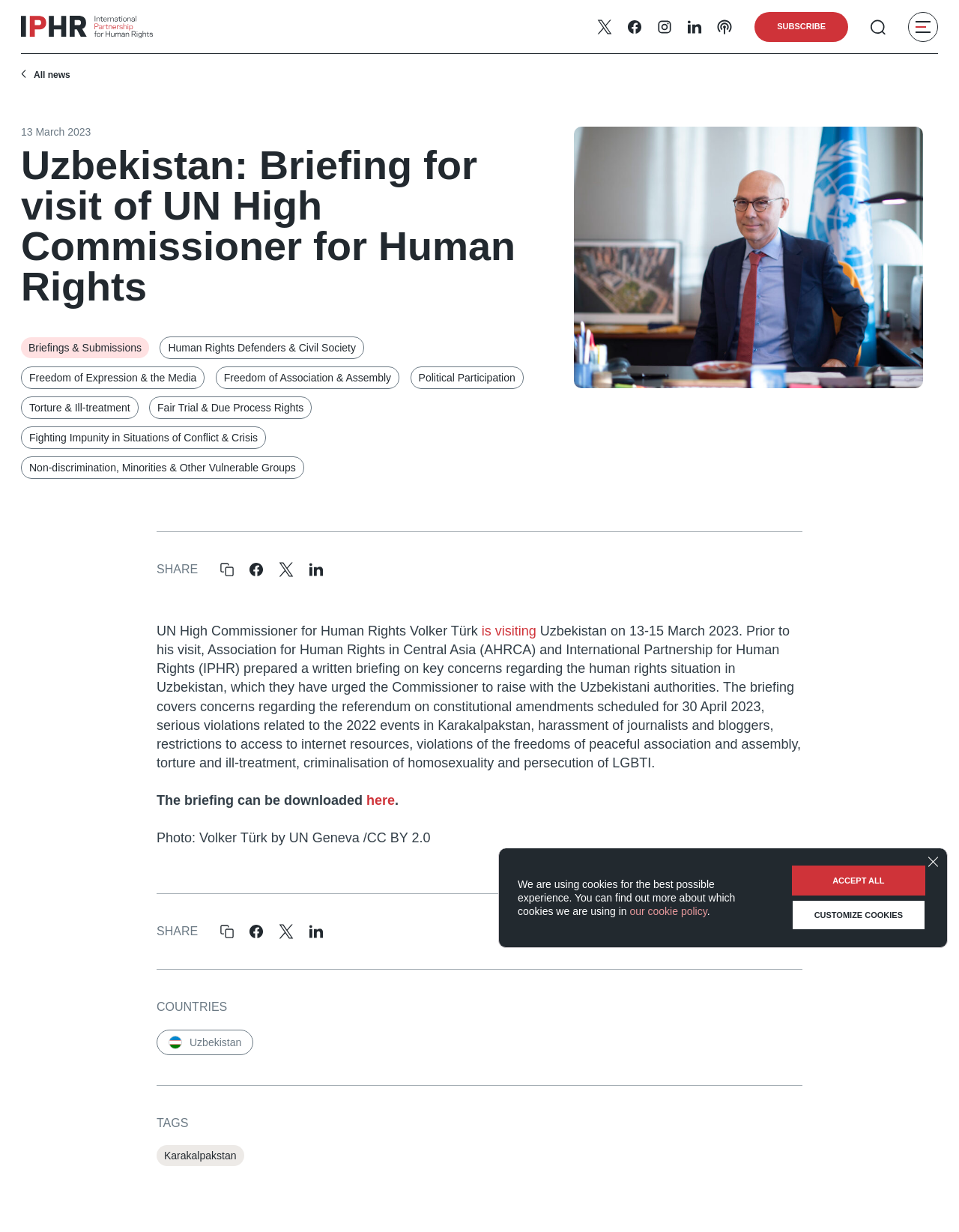What is the name of the organization that prepared a written briefing on key concerns regarding the human rights situation in Uzbekistan?
Please analyze the image and answer the question with as much detail as possible.

The answer can be found in the static text element that says 'Prior to his visit, Association for Human Rights in Central Asia (AHRCA) and International Partnership for Human Rights (IPHR) prepared a written briefing...'.